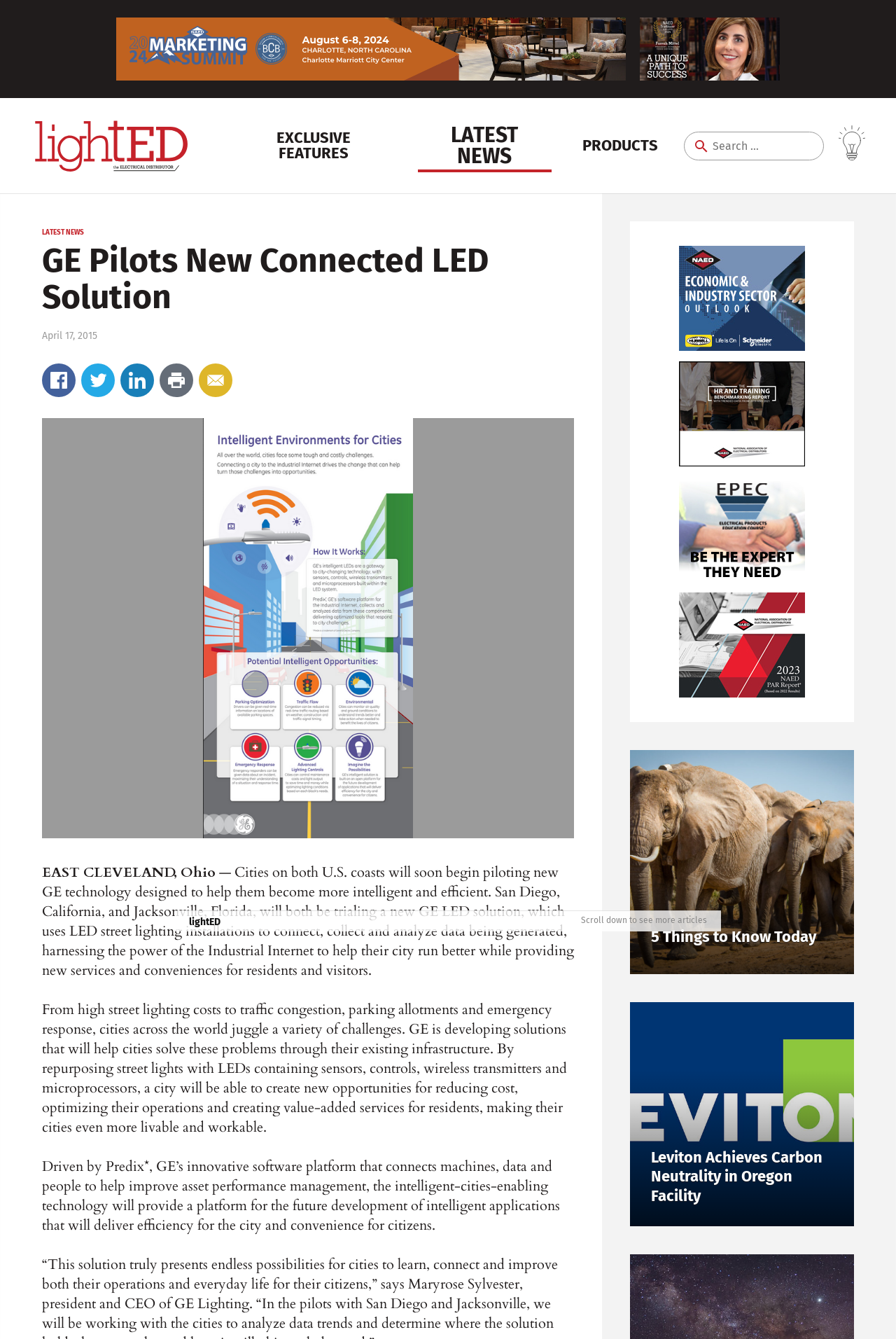Extract the main heading text from the webpage.

GE Pilots New Connected LED Solution